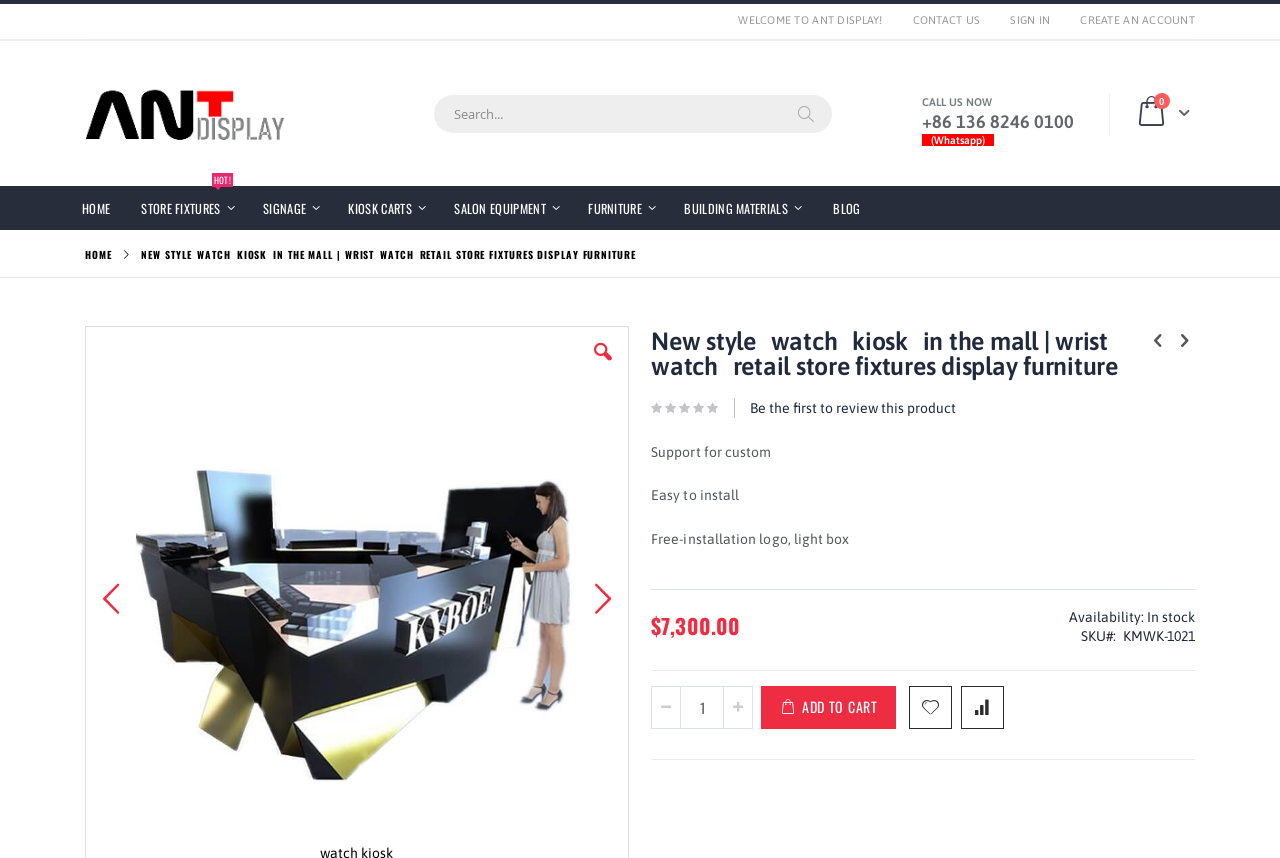Provide a brief response in the form of a single word or phrase:
What is the function of the button with the cart icon?

ADD TO CART